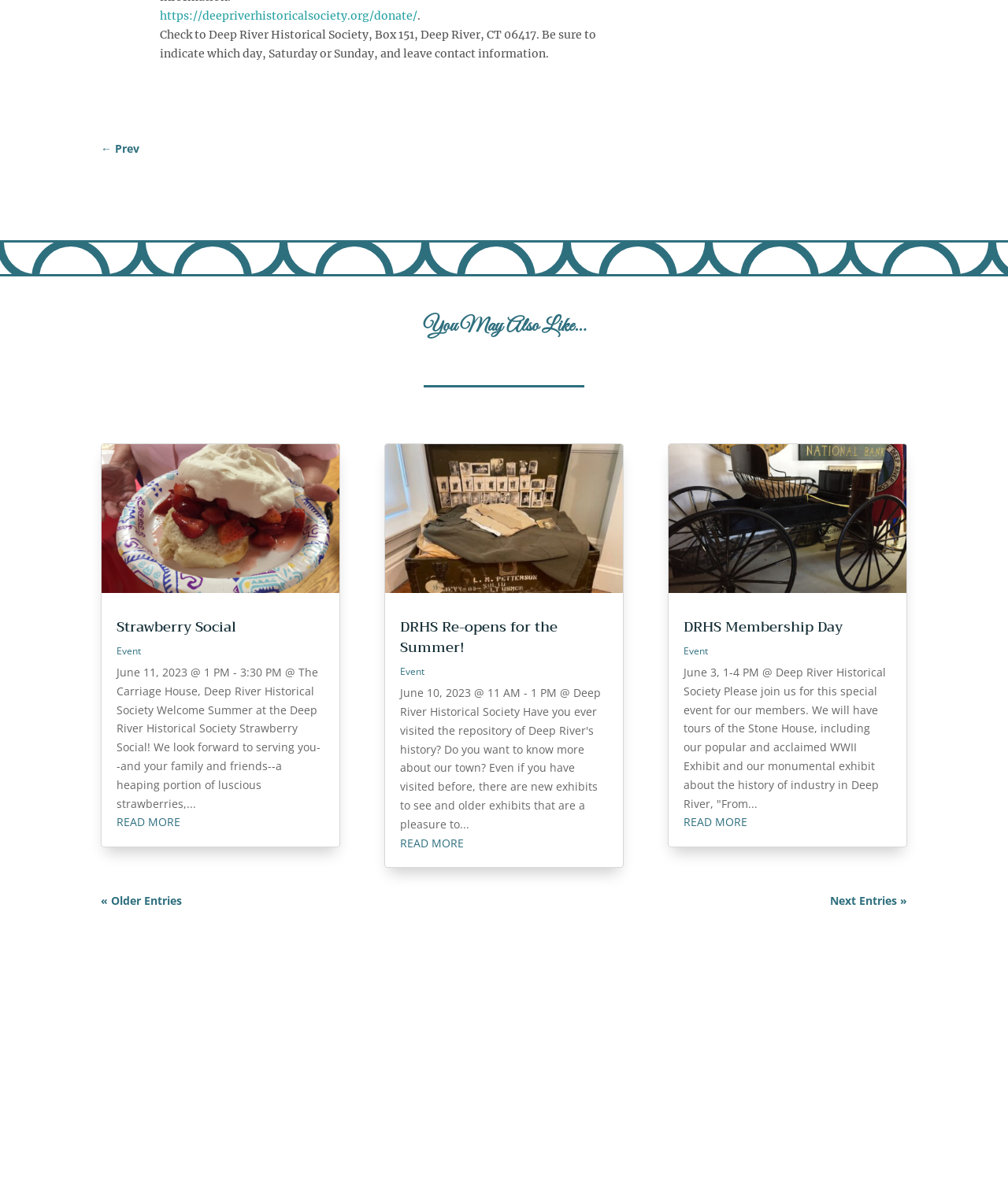From the webpage screenshot, identify the region described by https://deepriverhistoricalsociety.org/donate/. Provide the bounding box coordinates as (top-left x, top-left y, bottom-right x, bottom-right y), with each value being a floating point number between 0 and 1.

[0.159, 0.007, 0.414, 0.019]